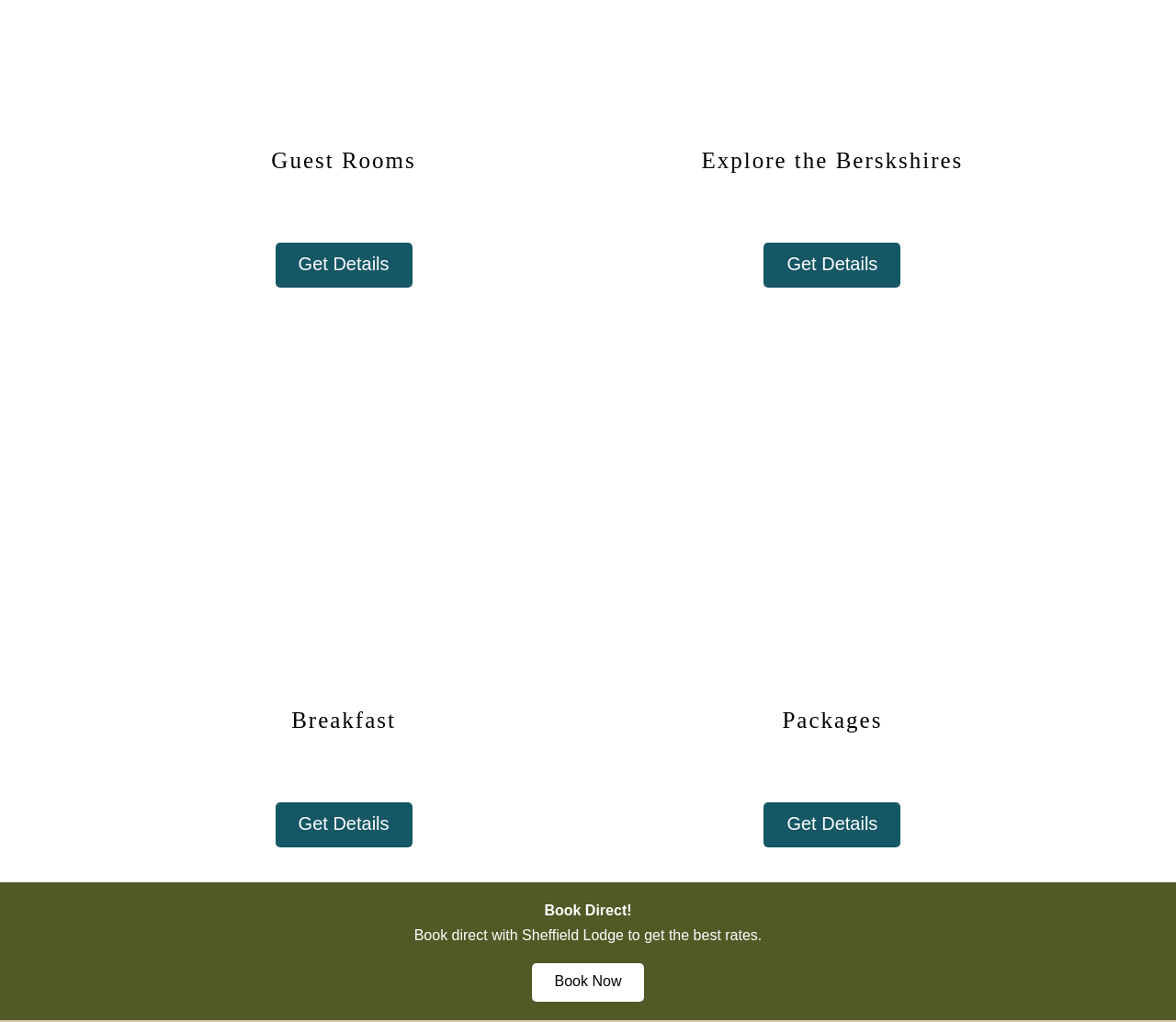How many 'Get Details' links are on the page?
Using the picture, provide a one-word or short phrase answer.

3